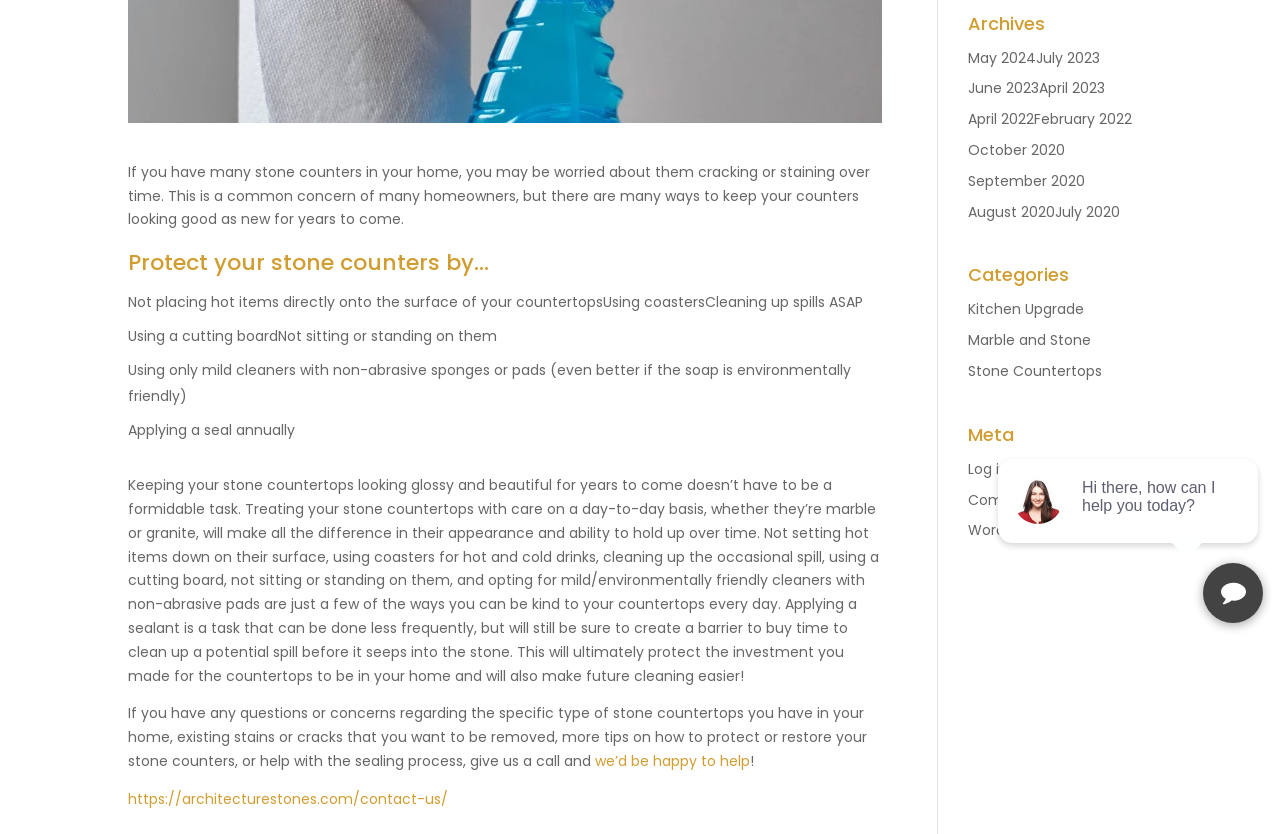Identify the bounding box of the HTML element described as: "Marble and Stone".

[0.756, 0.396, 0.853, 0.42]